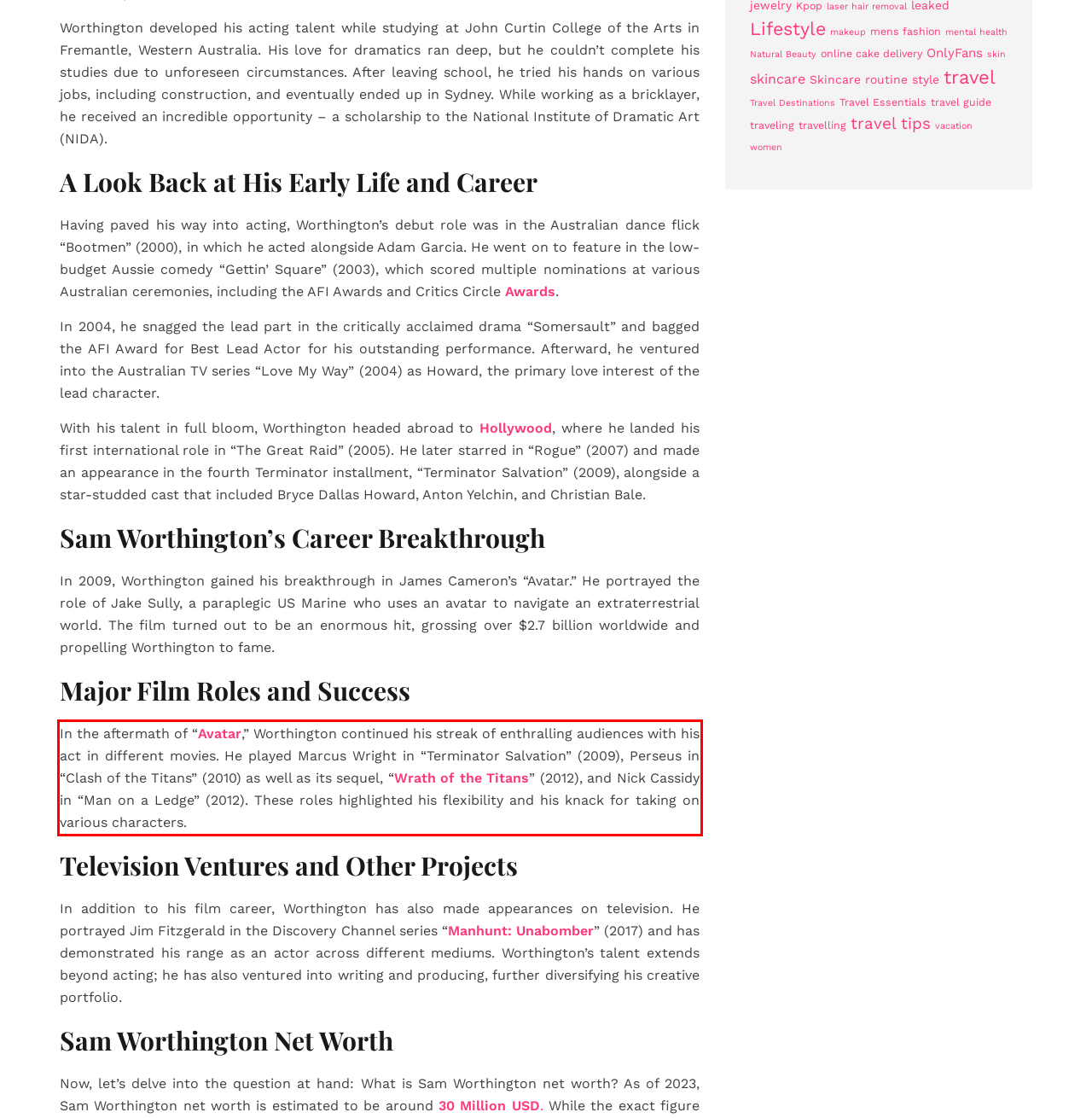Please analyze the screenshot of a webpage and extract the text content within the red bounding box using OCR.

In the aftermath of “Avatar,” Worthington continued his streak of enthralling audiences with his act in different movies. He played Marcus Wright in “Terminator Salvation” (2009), Perseus in “Clash of the Titans” (2010) as well as its sequel, “Wrath of the Titans” (2012), and Nick Cassidy in “Man on a Ledge” (2012). These roles highlighted his flexibility and his knack for taking on various characters.